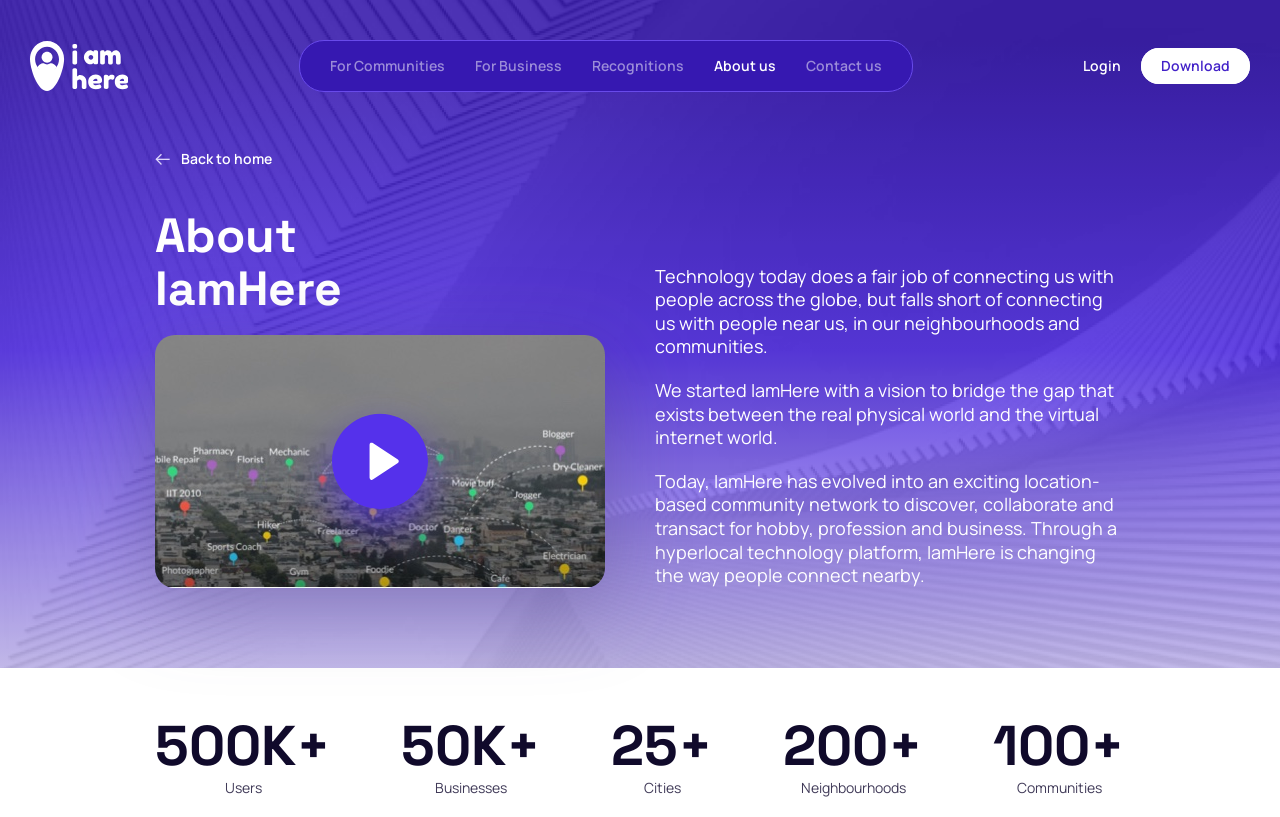Please identify the bounding box coordinates of the clickable element to fulfill the following instruction: "Click on the 'For Communities' link". The coordinates should be four float numbers between 0 and 1, i.e., [left, top, right, bottom].

[0.258, 0.05, 0.348, 0.111]